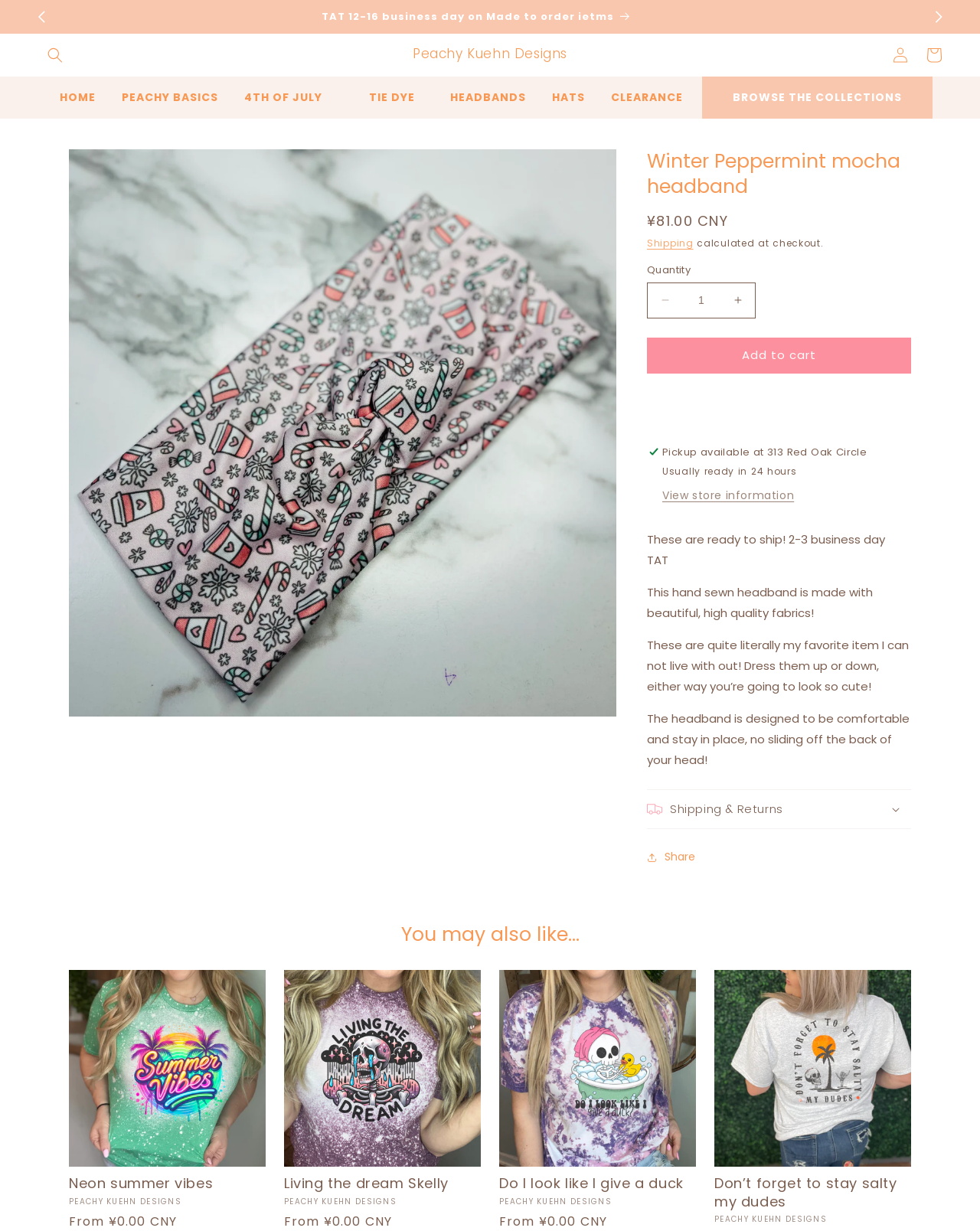Pinpoint the bounding box coordinates of the clickable area needed to execute the instruction: "Log in to your account". The coordinates should be specified as four float numbers between 0 and 1, i.e., [left, top, right, bottom].

[0.902, 0.031, 0.936, 0.058]